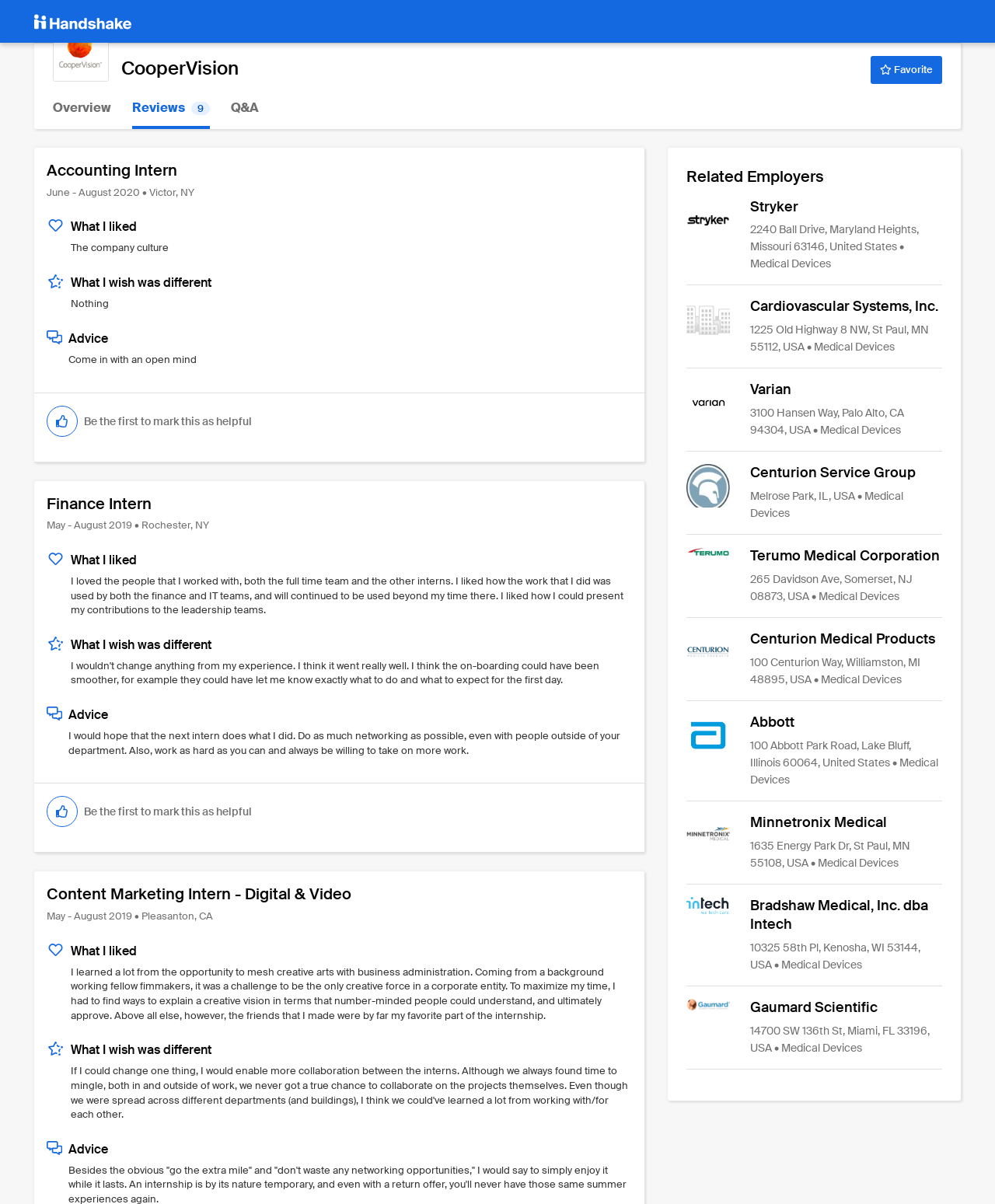What is the location of the Finance Intern internship?
Please give a detailed and elaborate explanation in response to the question.

In the second review, the location of the Finance Intern internship is mentioned as 'May - August 2019 • Rochester, NY'. This information is provided under the heading 'Finance Intern'.